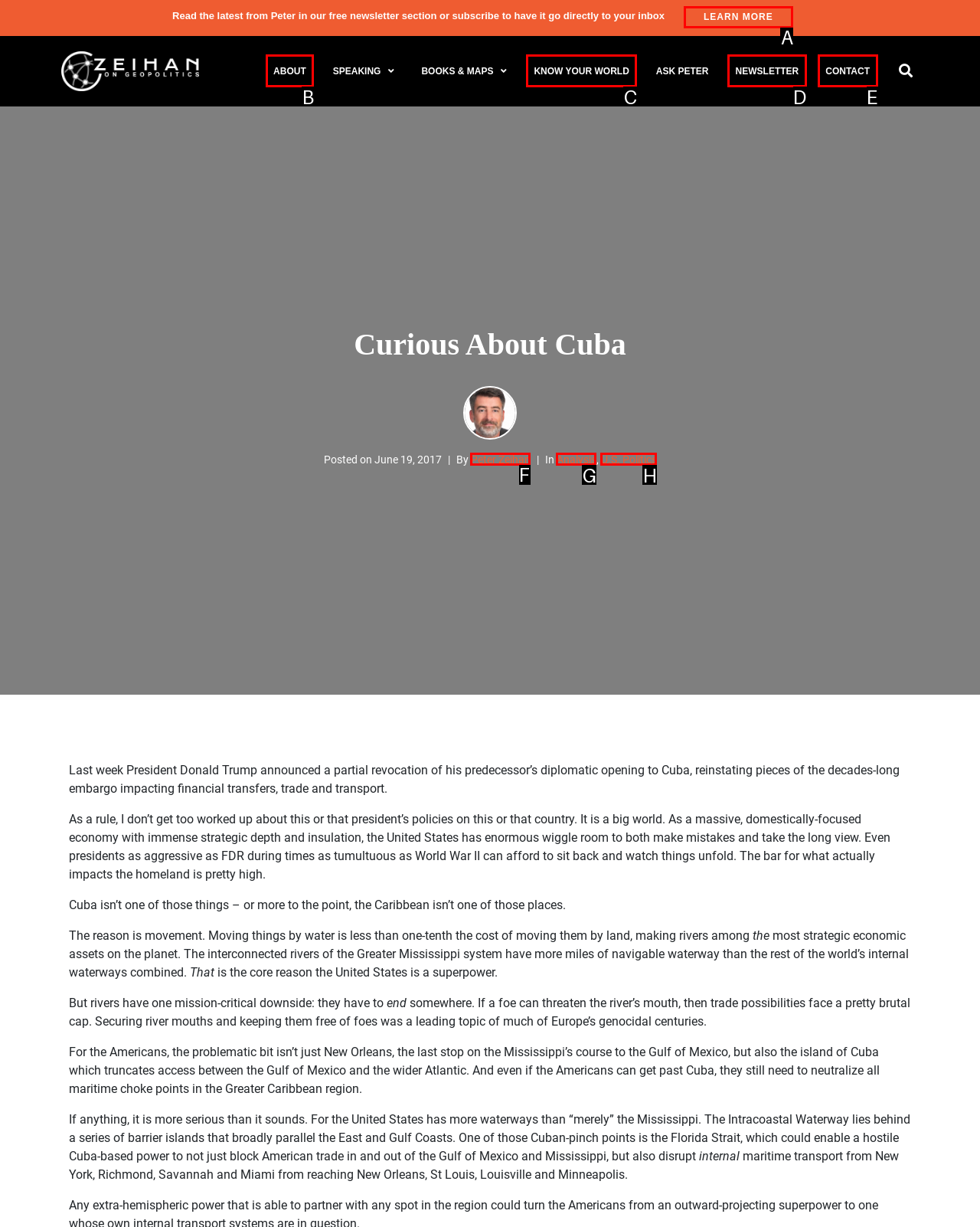Decide which letter you need to select to fulfill the task: Read about Peter Zeihan
Answer with the letter that matches the correct option directly.

F